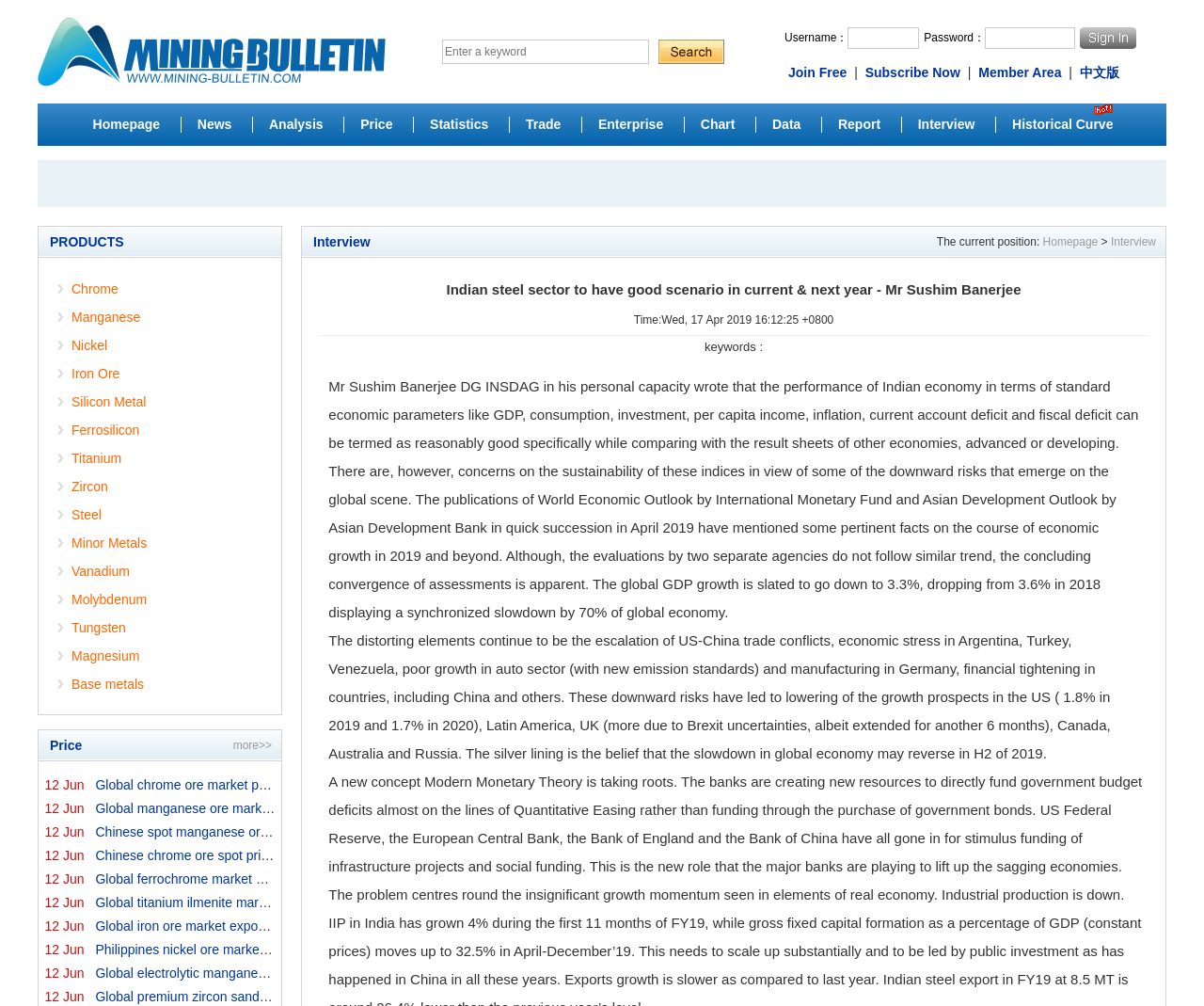Find the bounding box coordinates of the element's region that should be clicked in order to follow the given instruction: "View global chrome ore market prices". The coordinates should consist of four float numbers between 0 and 1, i.e., [left, top, right, bottom].

[0.079, 0.773, 0.363, 0.788]